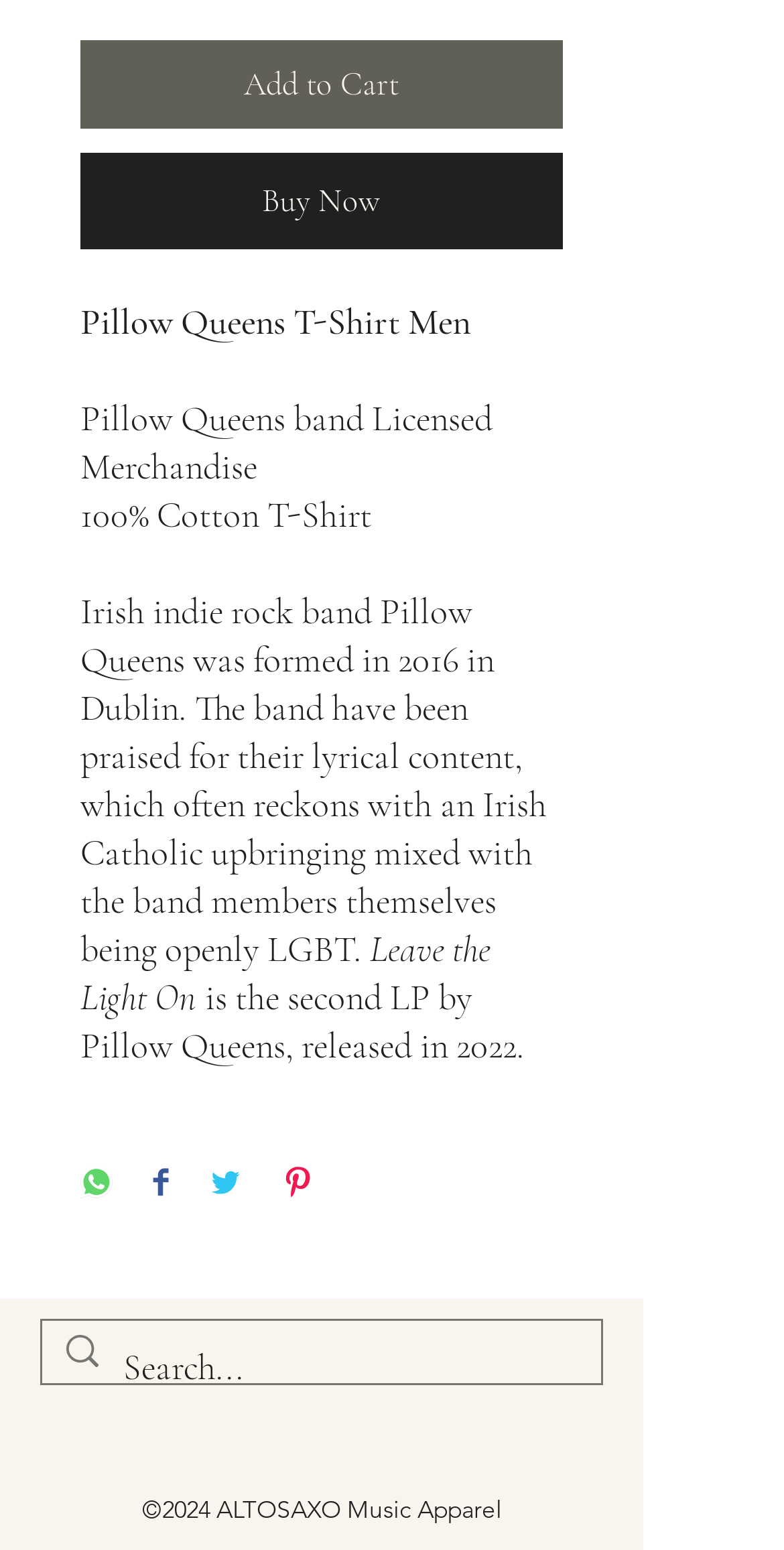Identify the bounding box of the UI element that matches this description: "Buy Now".

[0.103, 0.098, 0.718, 0.16]